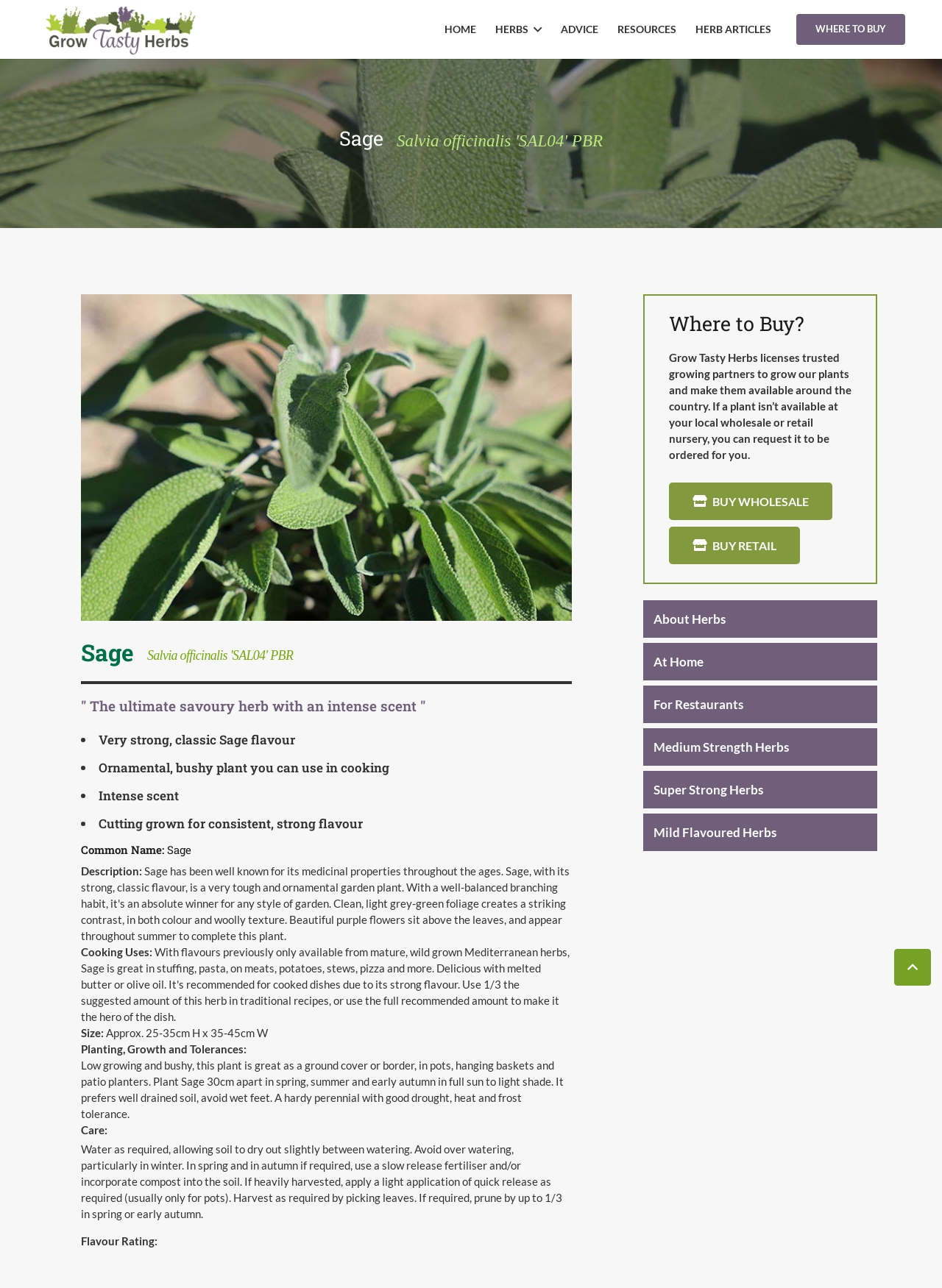Identify the bounding box coordinates of the section to be clicked to complete the task described by the following instruction: "Click the HERBS link". The coordinates should be four float numbers between 0 and 1, formatted as [left, top, right, bottom].

[0.515, 0.009, 0.585, 0.037]